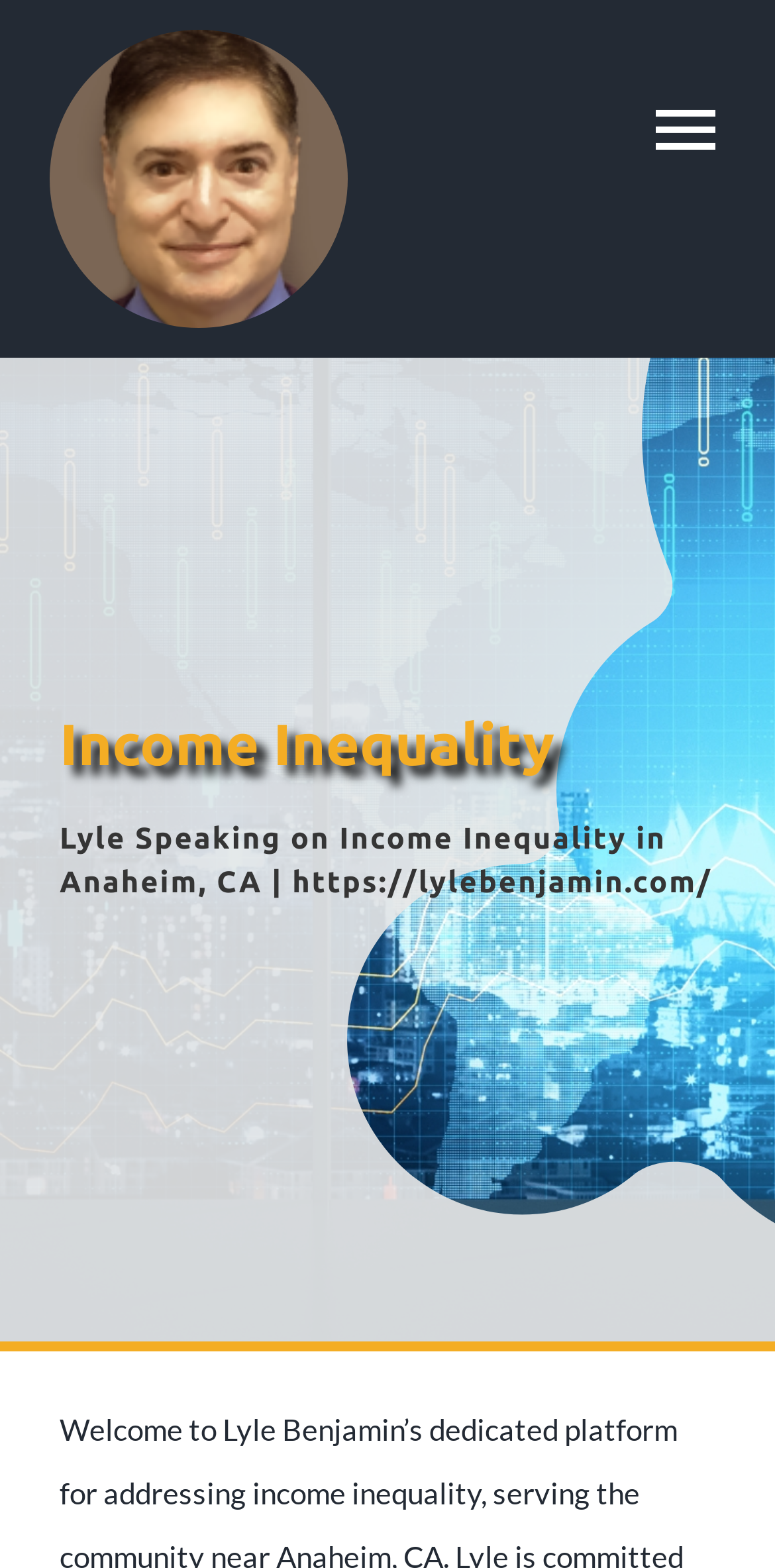Provide the bounding box coordinates in the format (top-left x, top-left y, bottom-right x, bottom-right y). All values are floating point numbers between 0 and 1. Determine the bounding box coordinate of the UI element described as: Toggle Navigation

[0.833, 0.057, 0.936, 0.108]